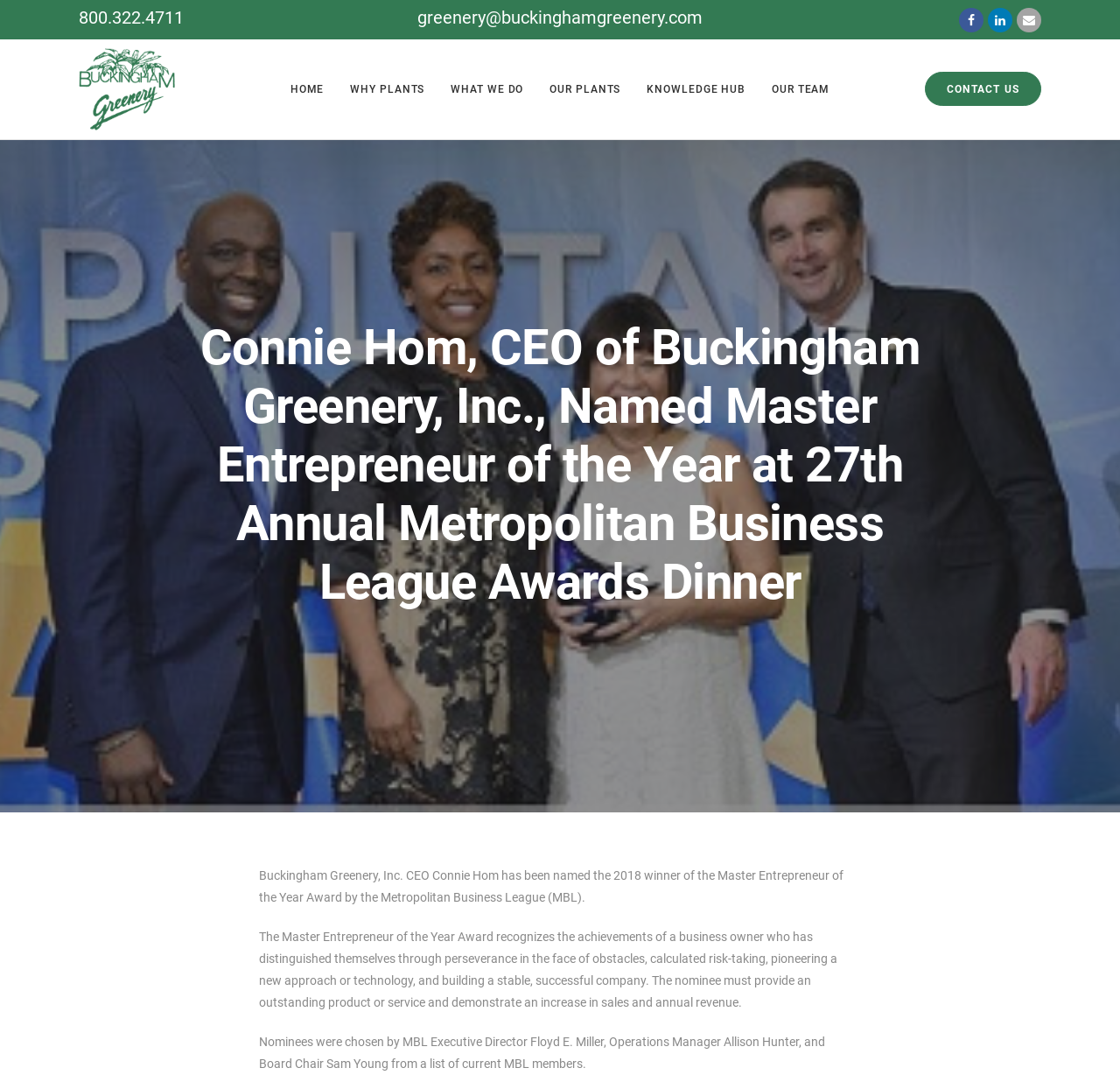Please give a succinct answer to the question in one word or phrase:
How many links are there in the top navigation bar?

7